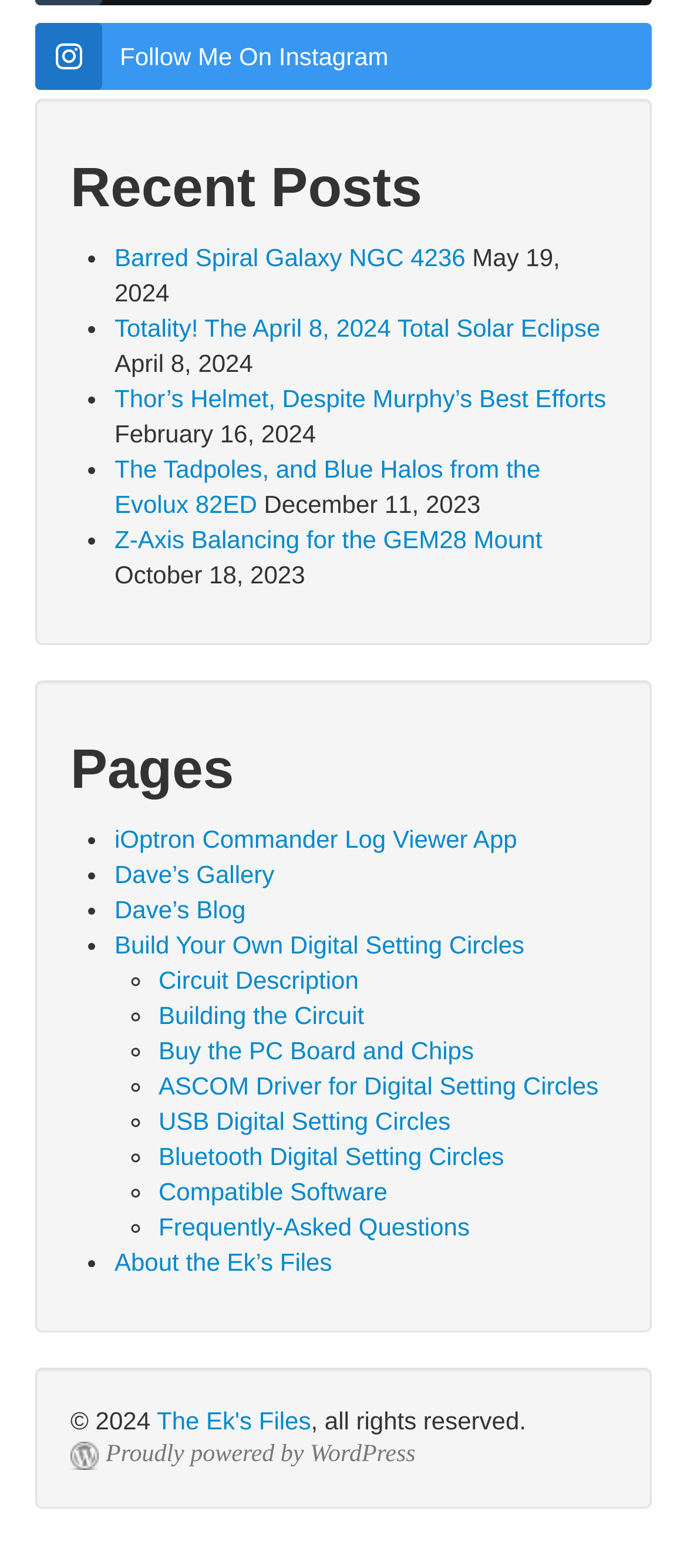What is the copyright year mentioned at the bottom of the webpage? Refer to the image and provide a one-word or short phrase answer.

2024